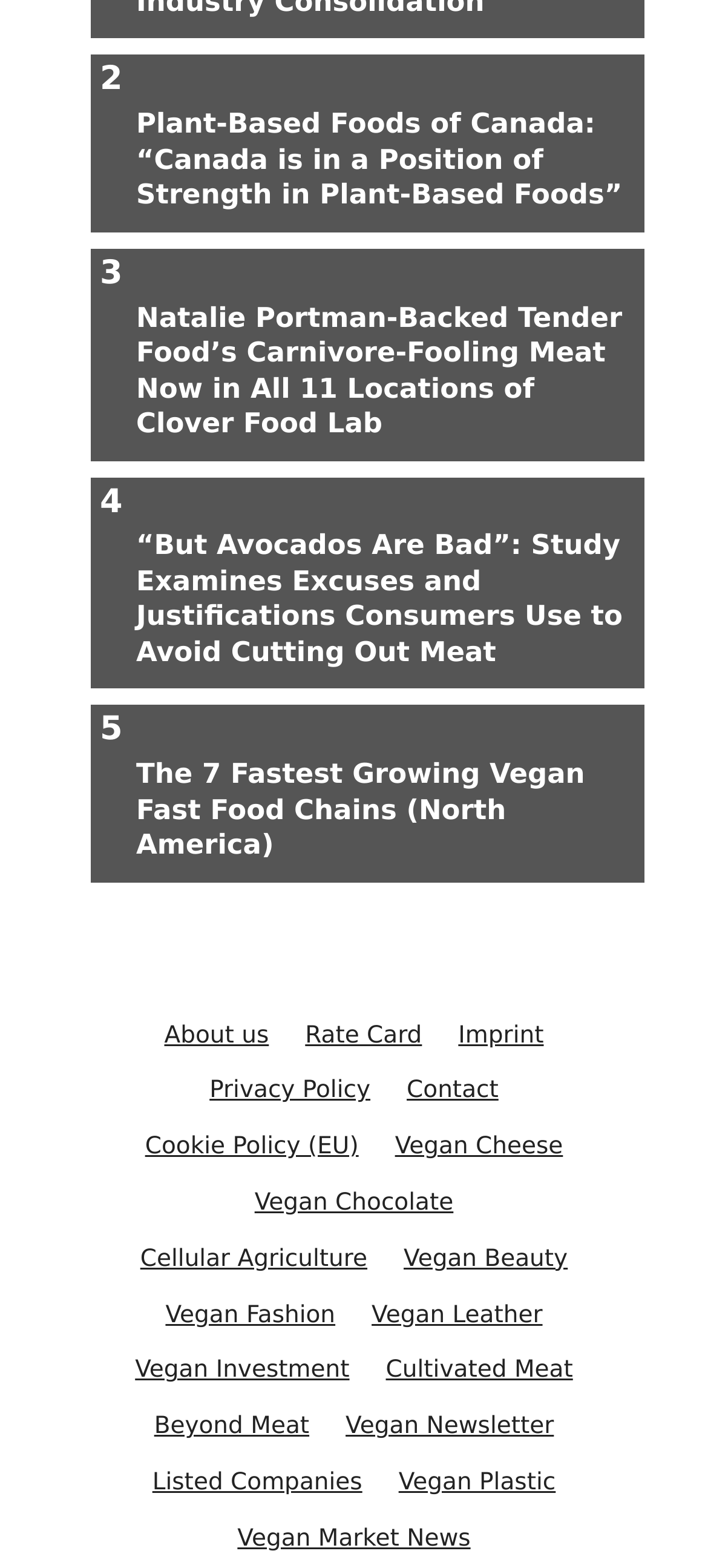Can you pinpoint the bounding box coordinates for the clickable element required for this instruction: "Check the Vegan Newsletter"? The coordinates should be four float numbers between 0 and 1, i.e., [left, top, right, bottom].

[0.488, 0.901, 0.782, 0.919]